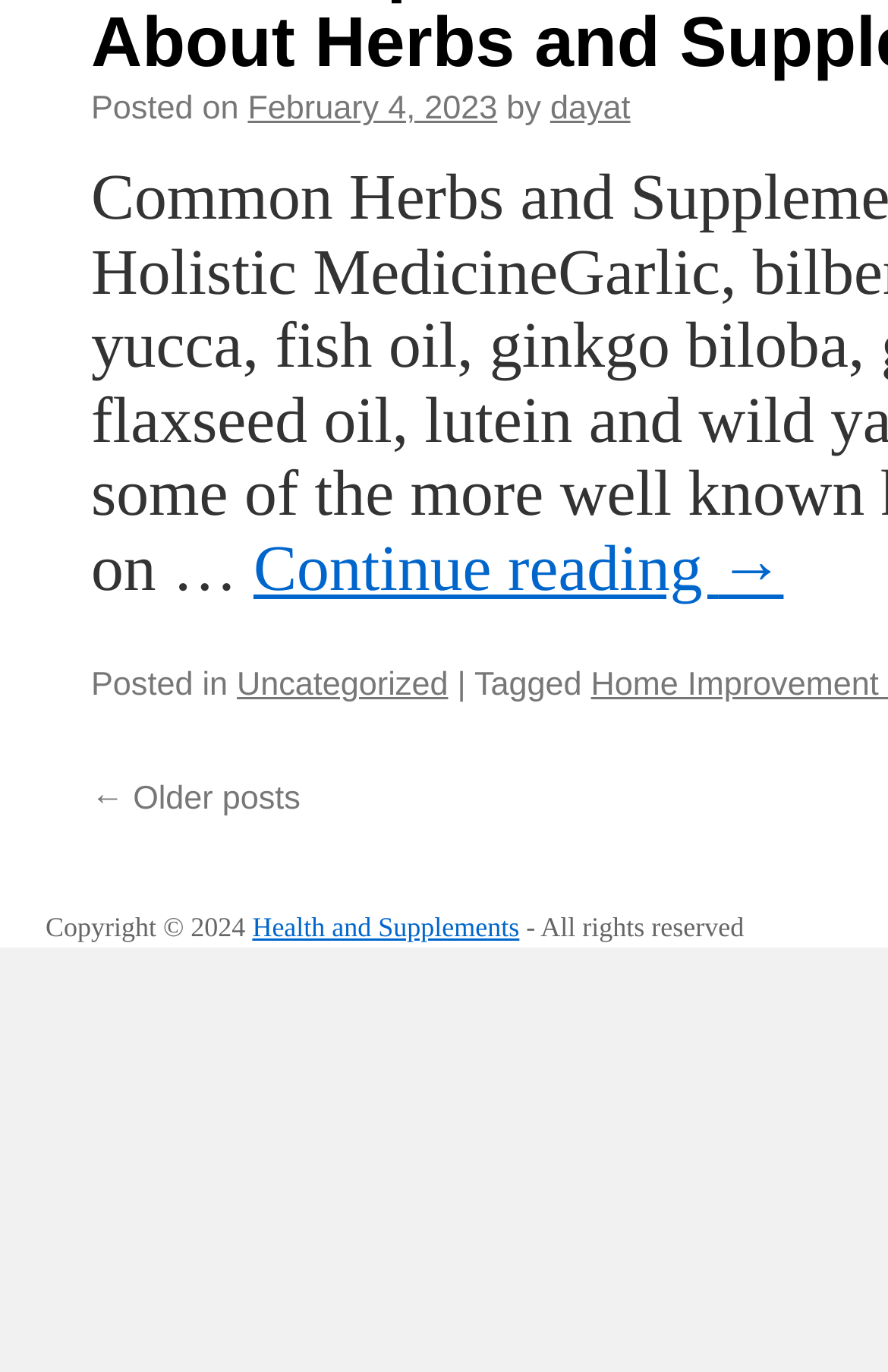Locate the bounding box of the UI element described in the following text: "Continue reading →".

[0.285, 0.453, 0.882, 0.504]